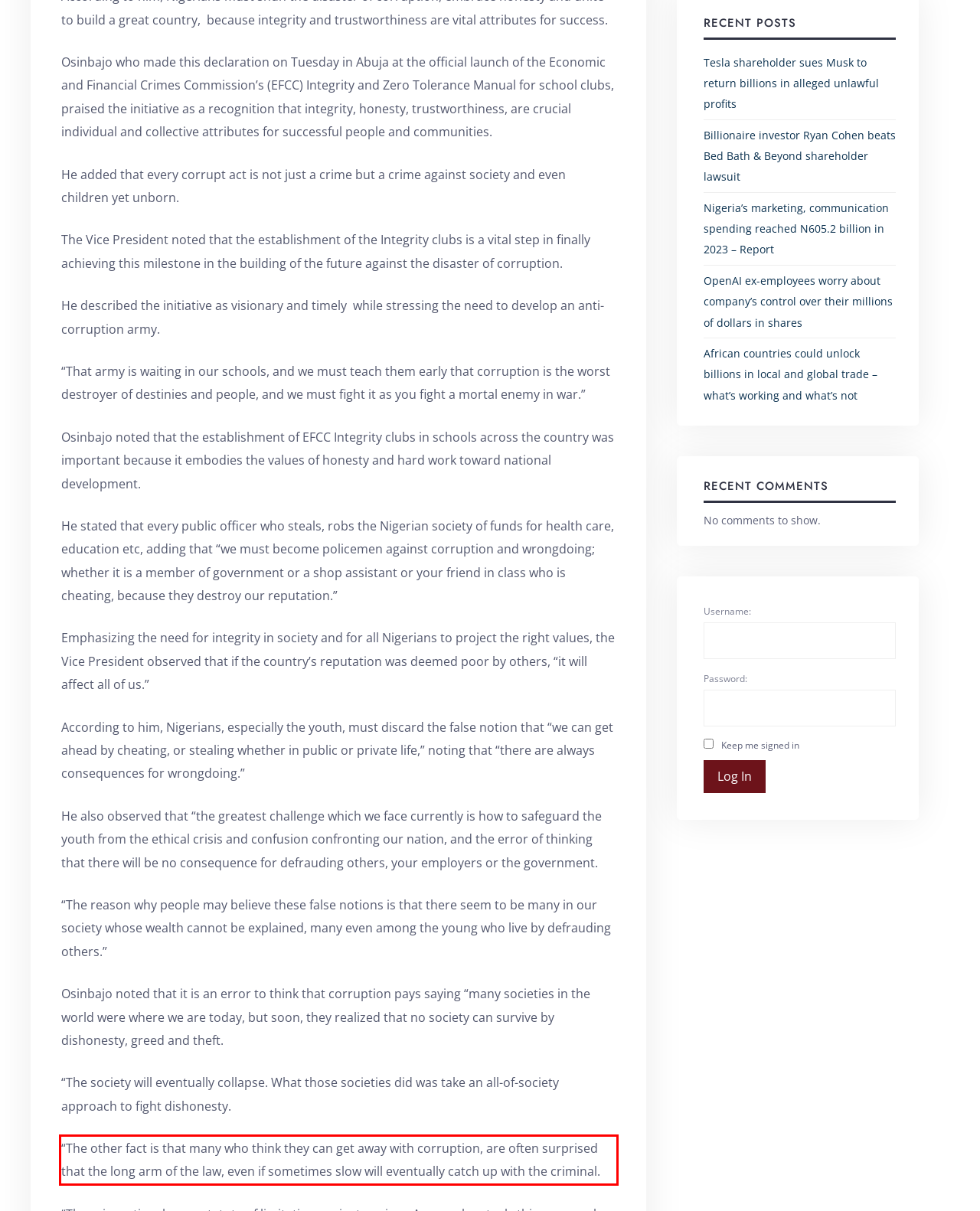Please examine the webpage screenshot containing a red bounding box and use OCR to recognize and output the text inside the red bounding box.

“The other fact is that many who think they can get away with corruption, are often surprised that the long arm of the law, even if sometimes slow will eventually catch up with the criminal.